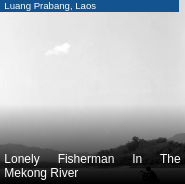What is the atmosphere in the image?
Based on the image, answer the question in a detailed manner.

The caption describes the monochromatic tones as enhancing the tranquil atmosphere, which invokes a sense of calm and introspection, indicating a peaceful and serene environment.